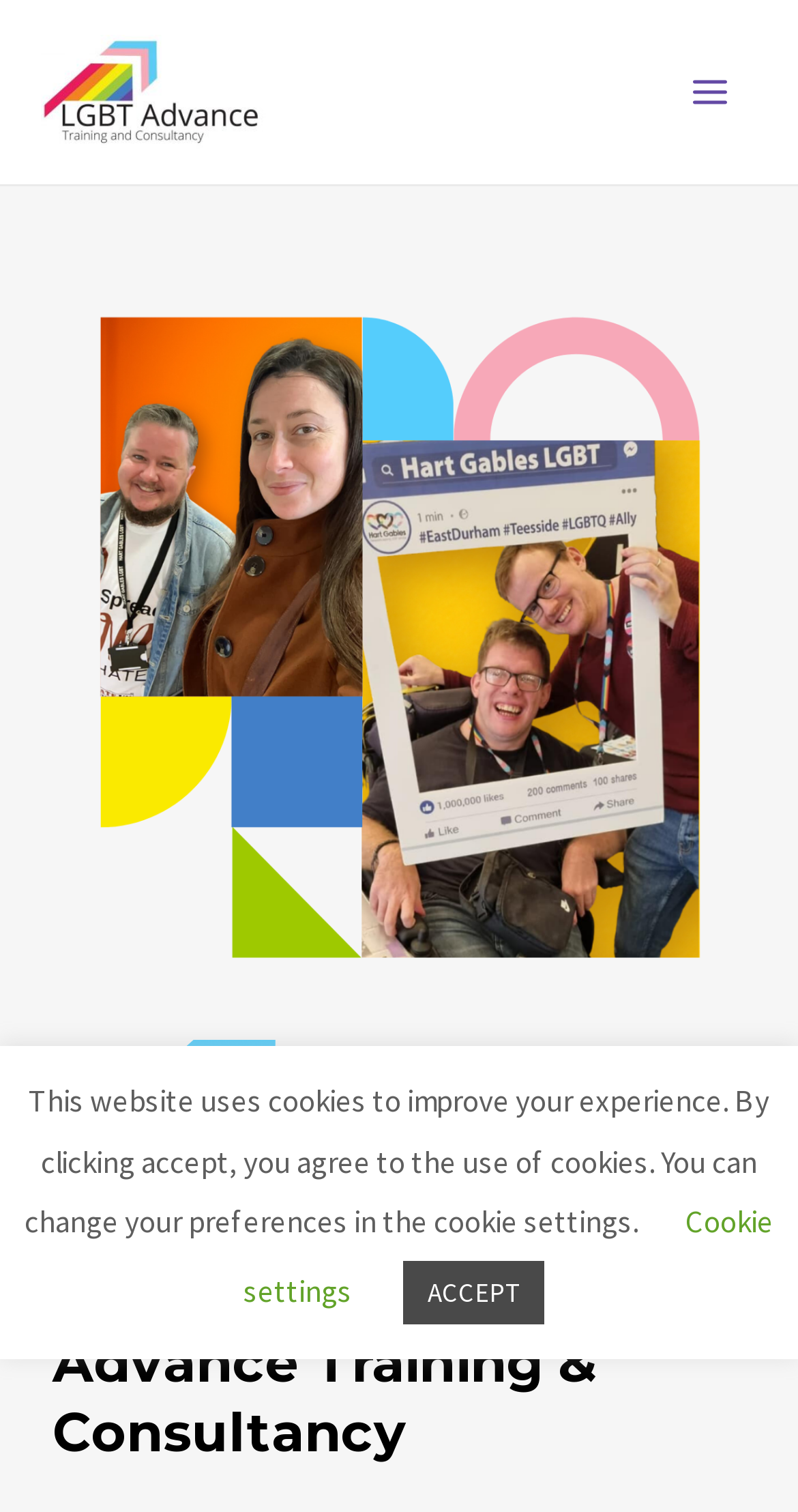Identify the bounding box coordinates for the UI element described as: "ACCEPT". The coordinates should be provided as four floats between 0 and 1: [left, top, right, bottom].

[0.505, 0.834, 0.682, 0.876]